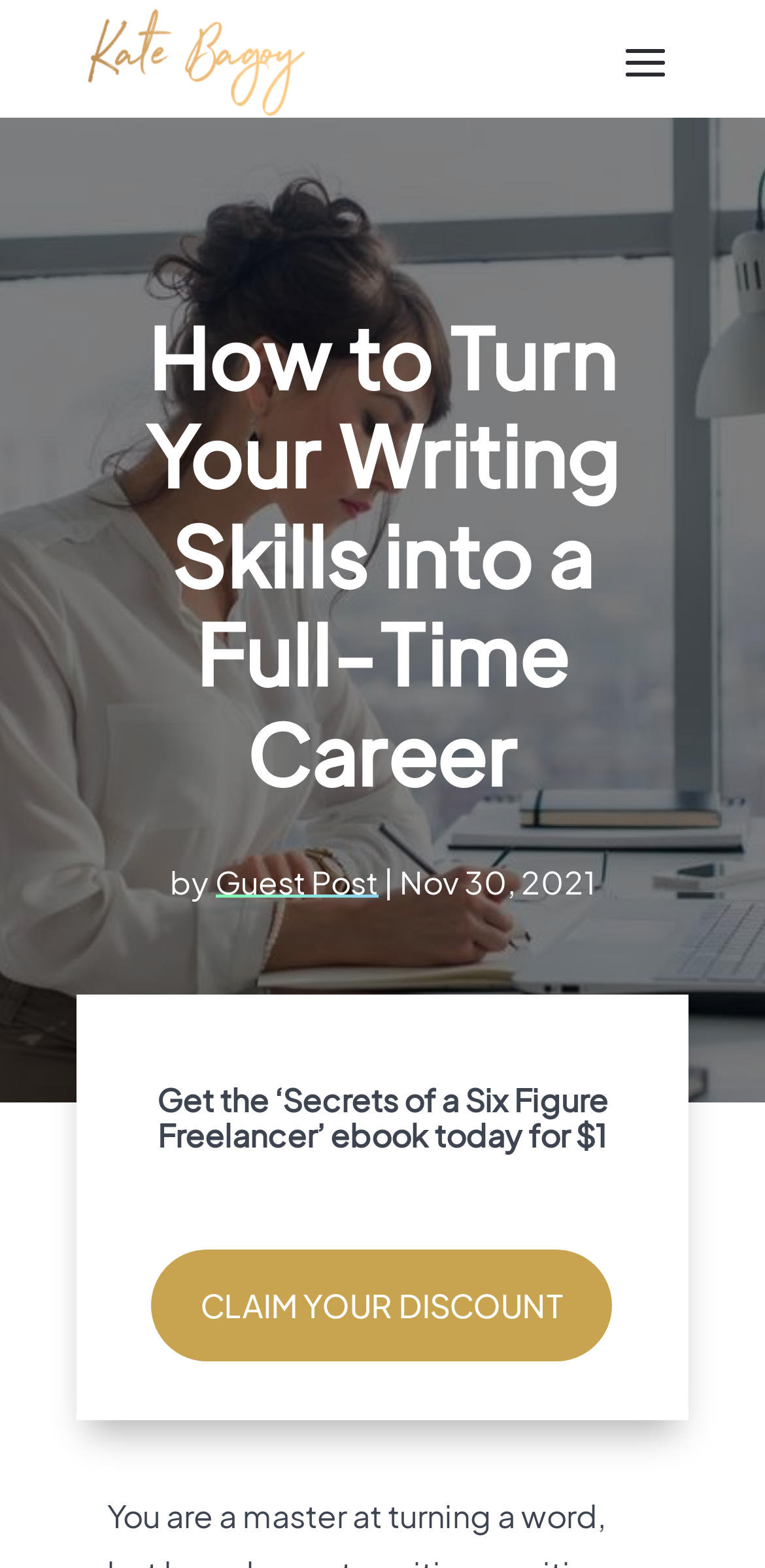Please provide the bounding box coordinates for the UI element as described: "alt="logo-kate-bagoy"". The coordinates must be four floats between 0 and 1, represented as [left, top, right, bottom].

[0.1, 0.0, 0.408, 0.075]